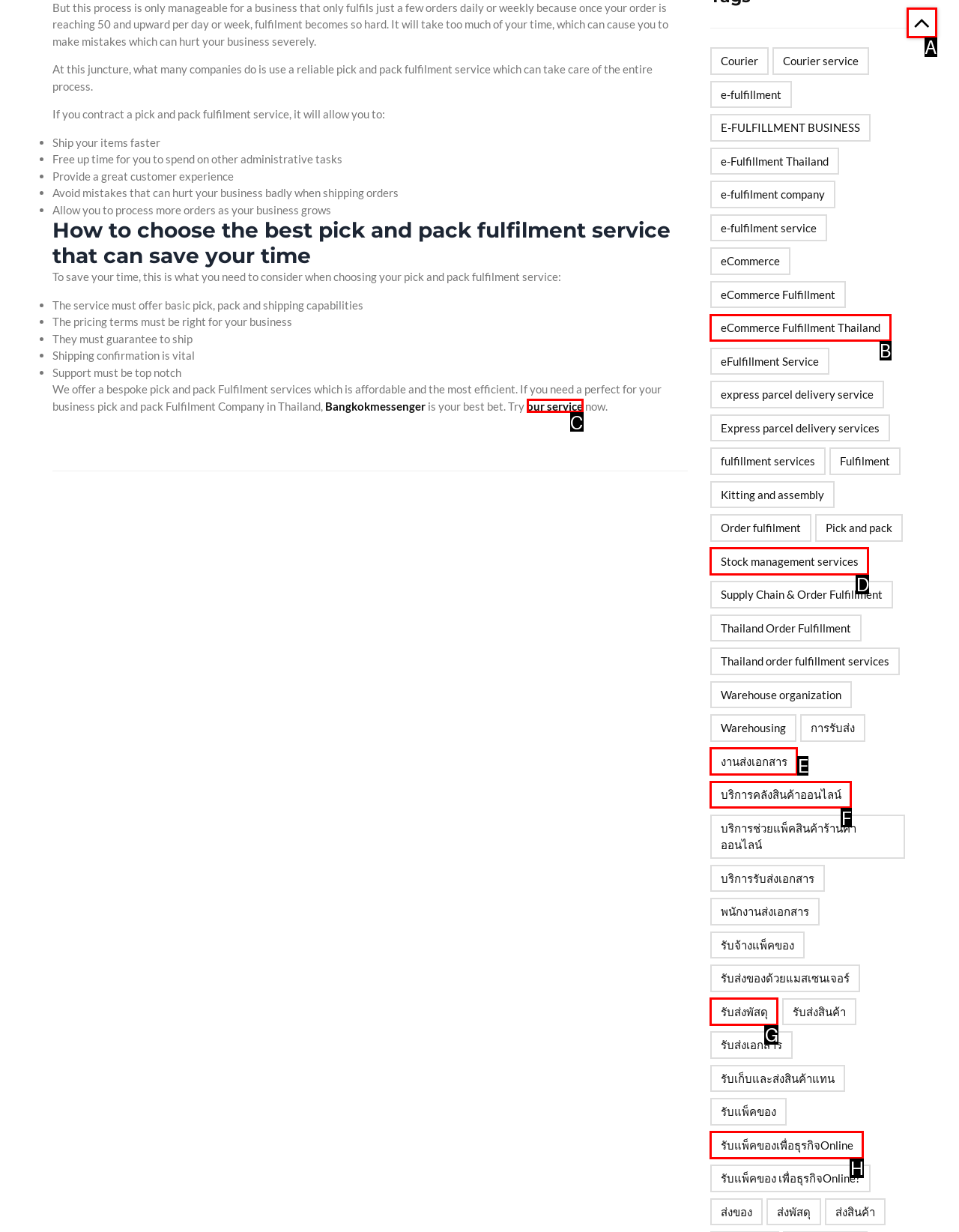Select the letter associated with the UI element you need to click to perform the following action: Check 'eCommerce Fulfillment Thailand (7 items)'
Reply with the correct letter from the options provided.

B